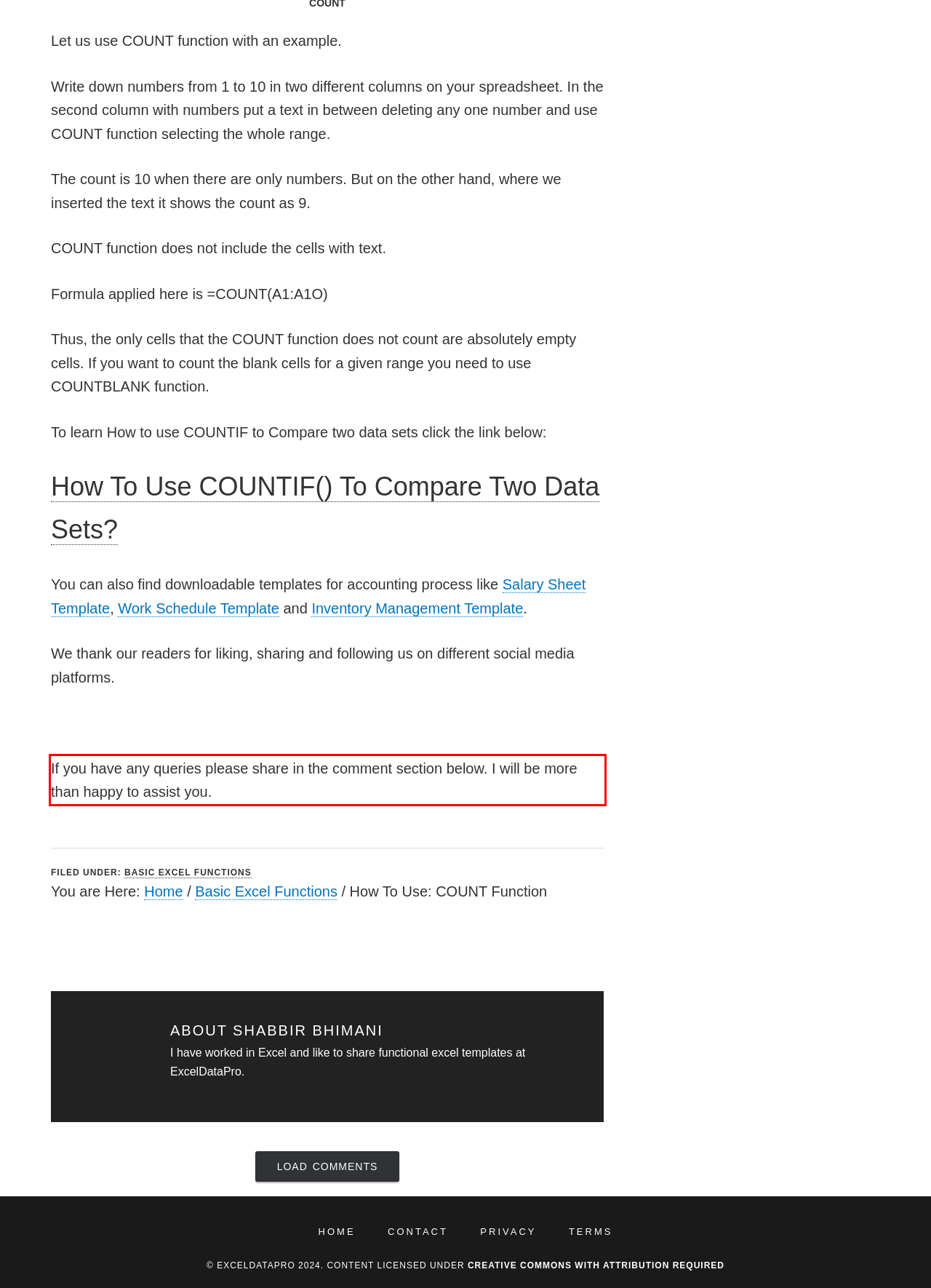Extract and provide the text found inside the red rectangle in the screenshot of the webpage.

If you have any queries please share in the comment section below. I will be more than happy to assist you.